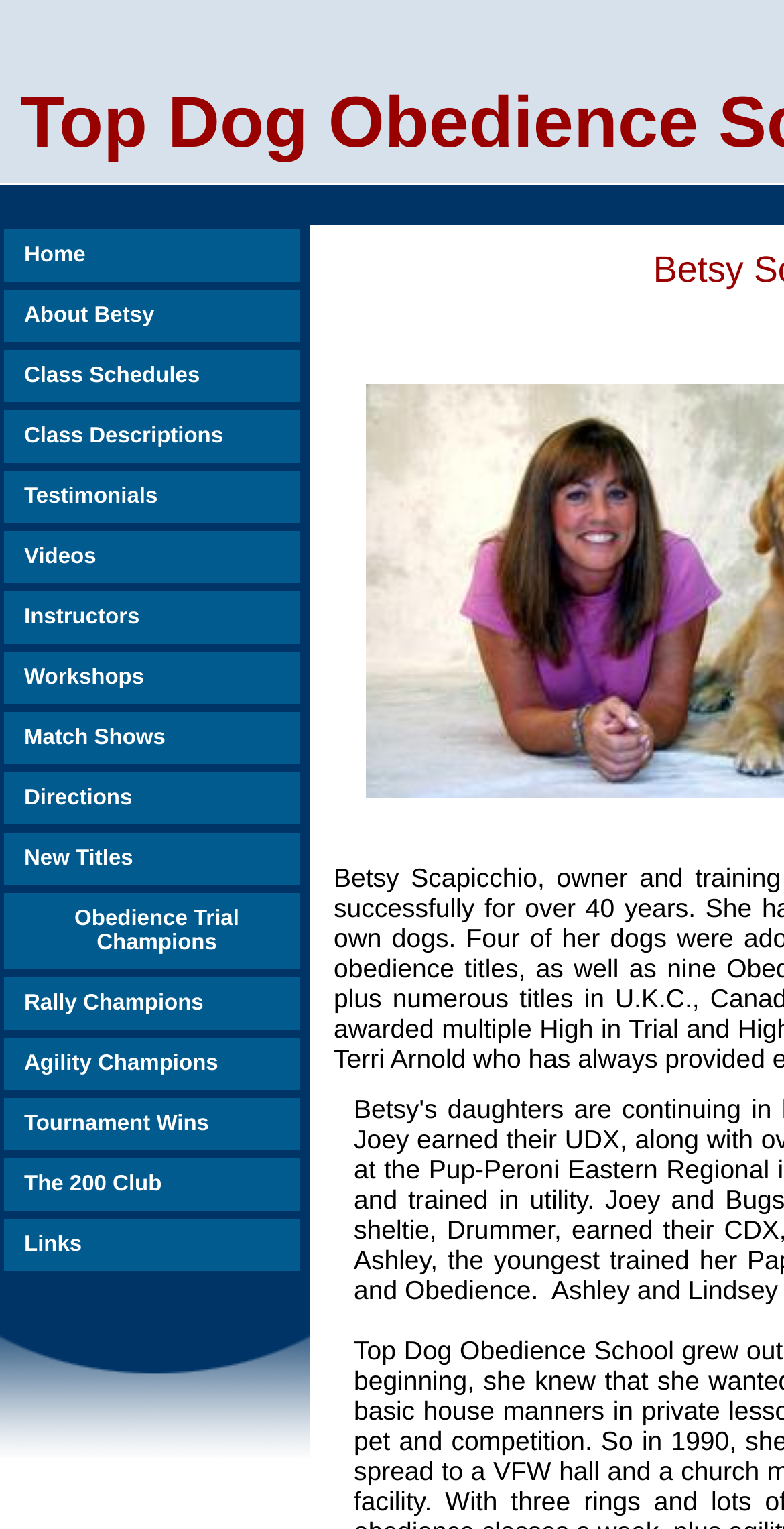Predict the bounding box coordinates of the area that should be clicked to accomplish the following instruction: "learn about Betsy". The bounding box coordinates should consist of four float numbers between 0 and 1, i.e., [left, top, right, bottom].

[0.005, 0.189, 0.382, 0.224]